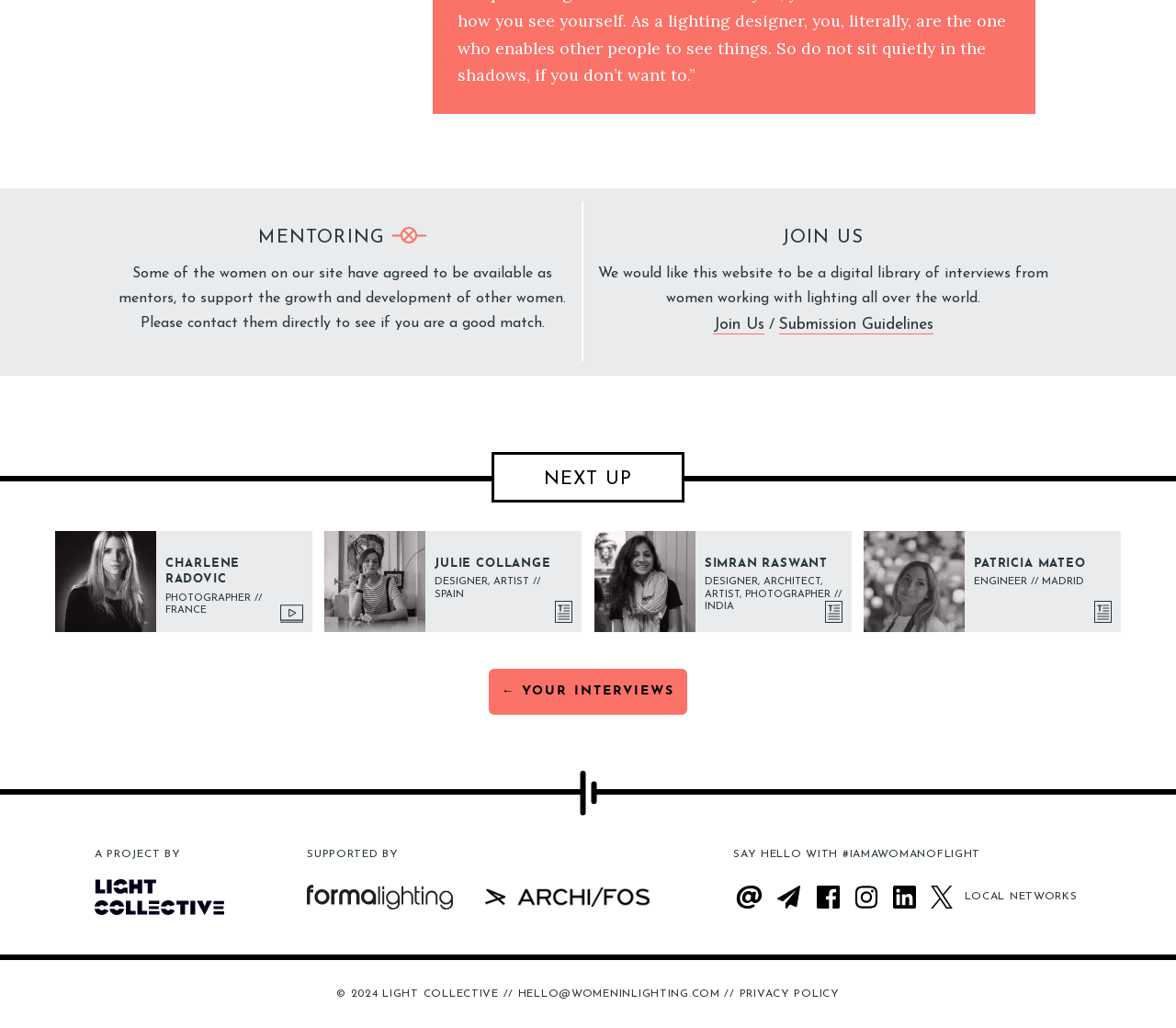What is the purpose of the mentors on this website?
Based on the visual information, provide a detailed and comprehensive answer.

Based on the StaticText element with the text 'Some of the women on our site have agreed to be available as mentors, to support the growth and development of other women.', it can be inferred that the mentors on this website are available to support the growth and development of other women.